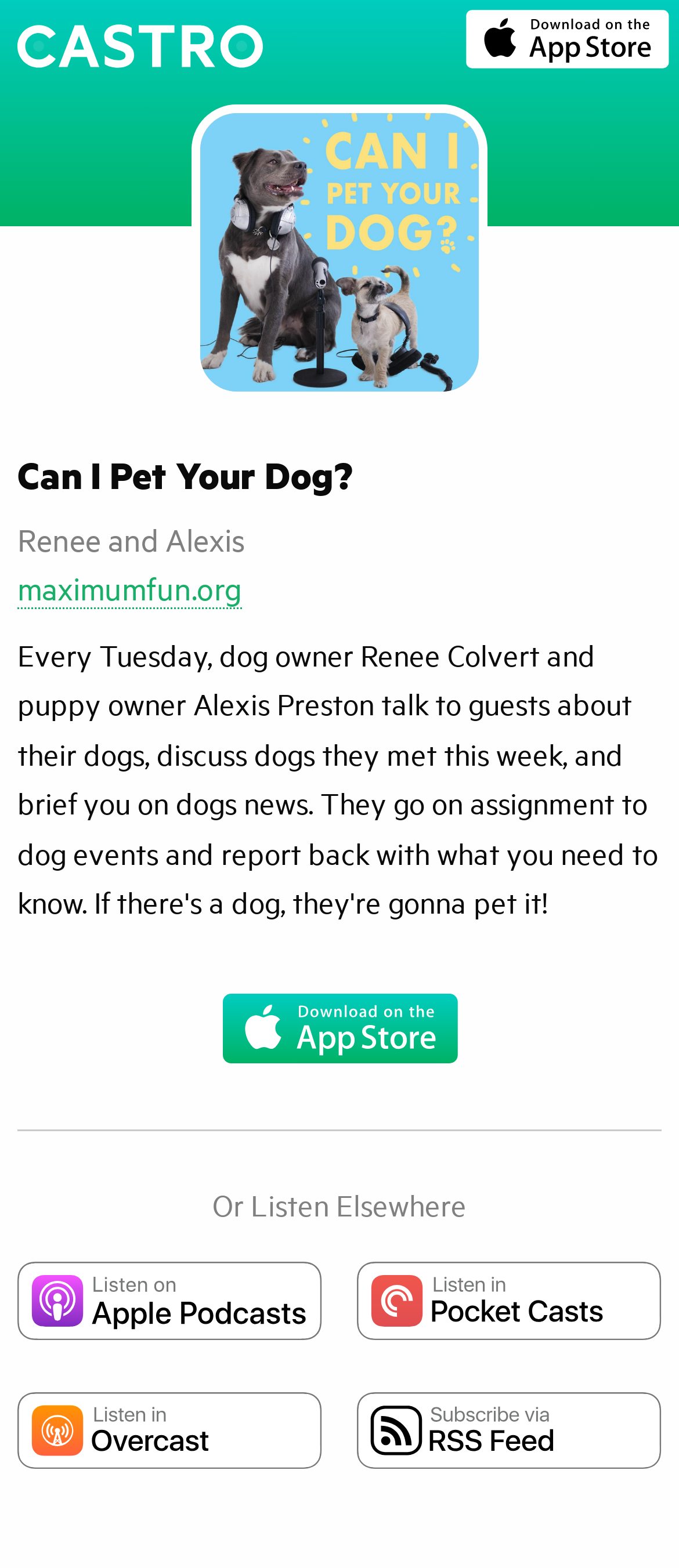What is the text of the second heading element?
Observe the image and answer the question with a one-word or short phrase response.

Renee and Alexis